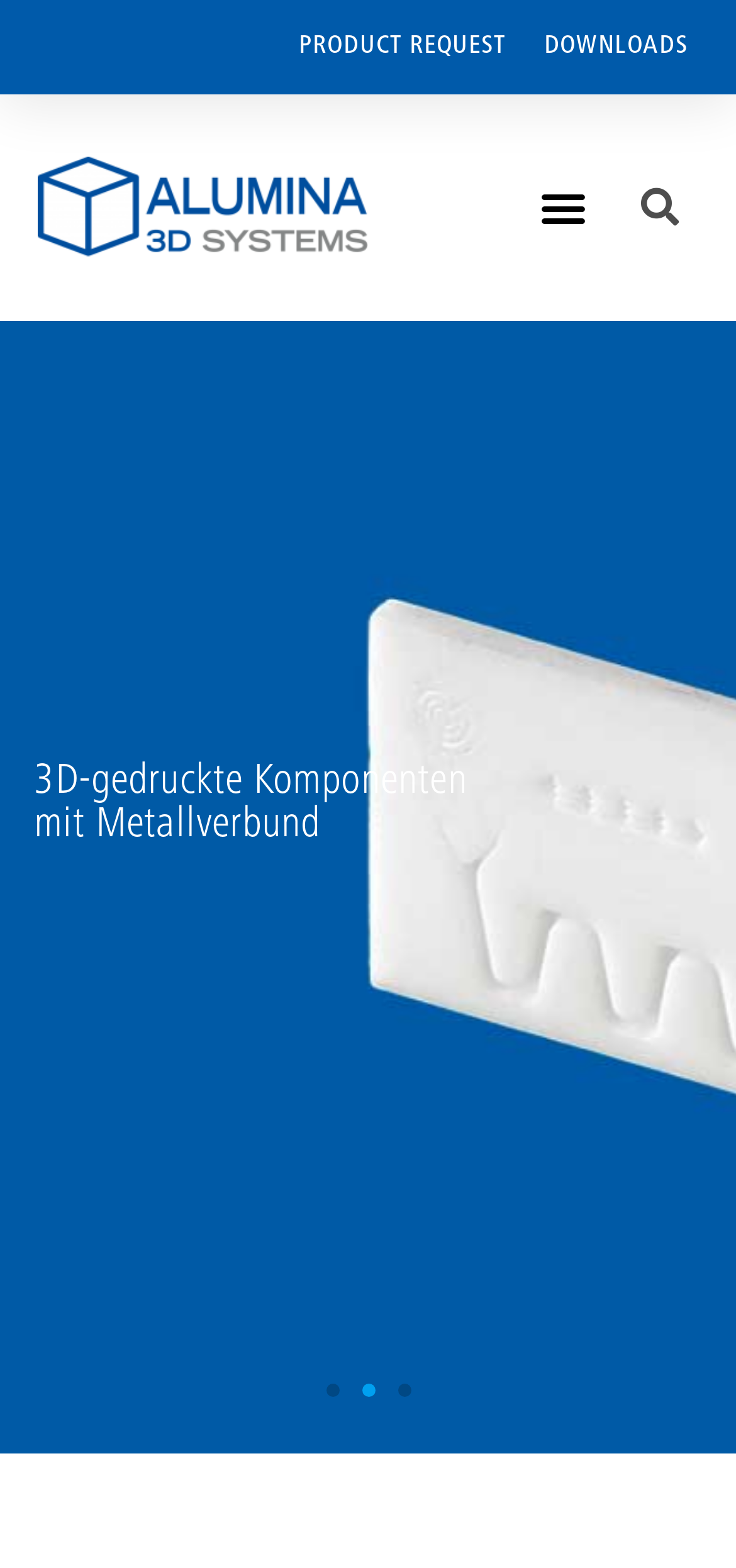Determine the title of the webpage and give its text content.

HIGHLY COMPLEX 3D-PRINTED CERAMICS FOR THE HIGHEST DEMANDS